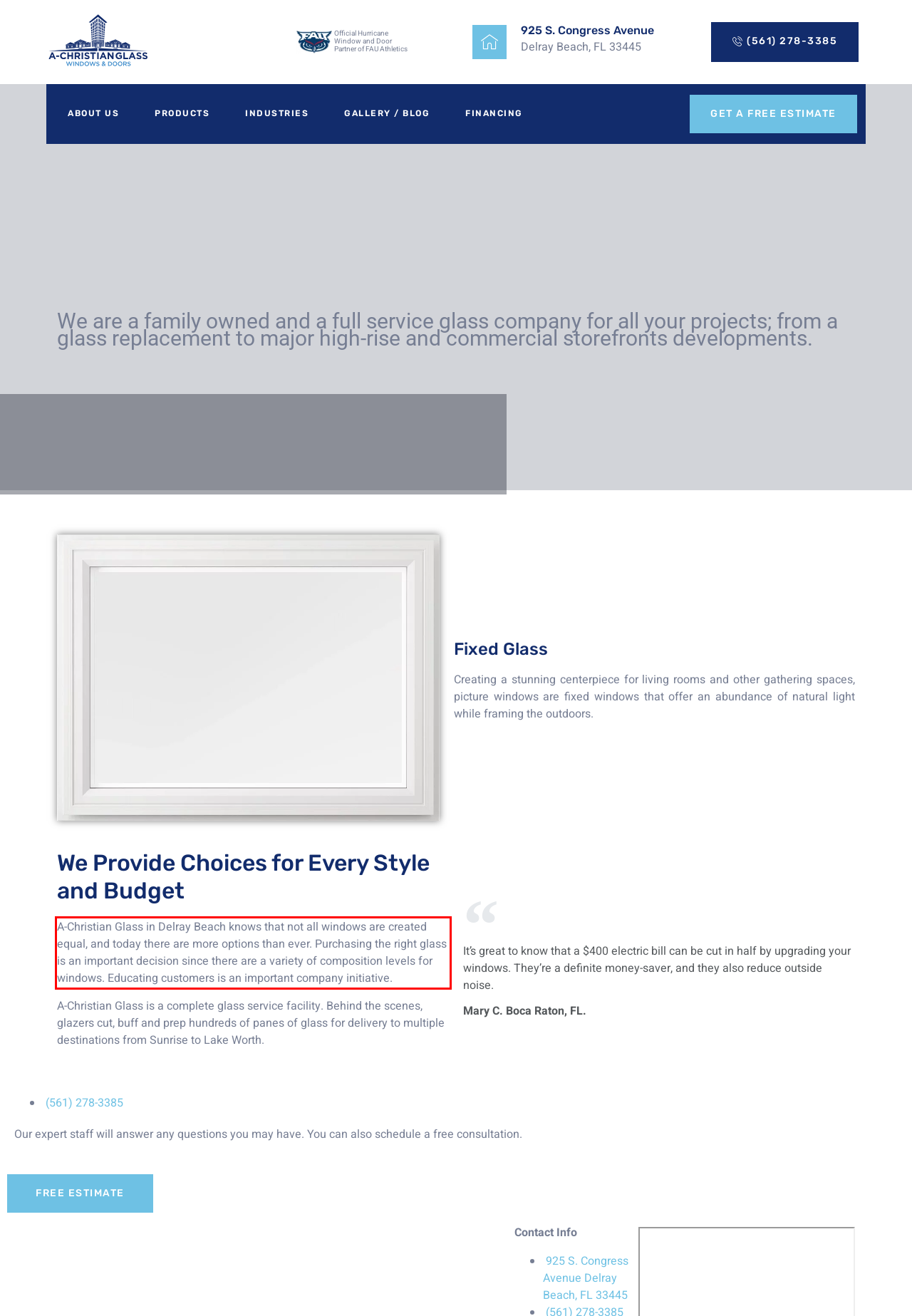You are given a webpage screenshot with a red bounding box around a UI element. Extract and generate the text inside this red bounding box.

A-Christian Glass in Delray Beach knows that not all windows are created equal, and today there are more options than ever. Purchasing the right glass is an important decision since there are a variety of composition levels for windows. Educating customers is an important company initiative.